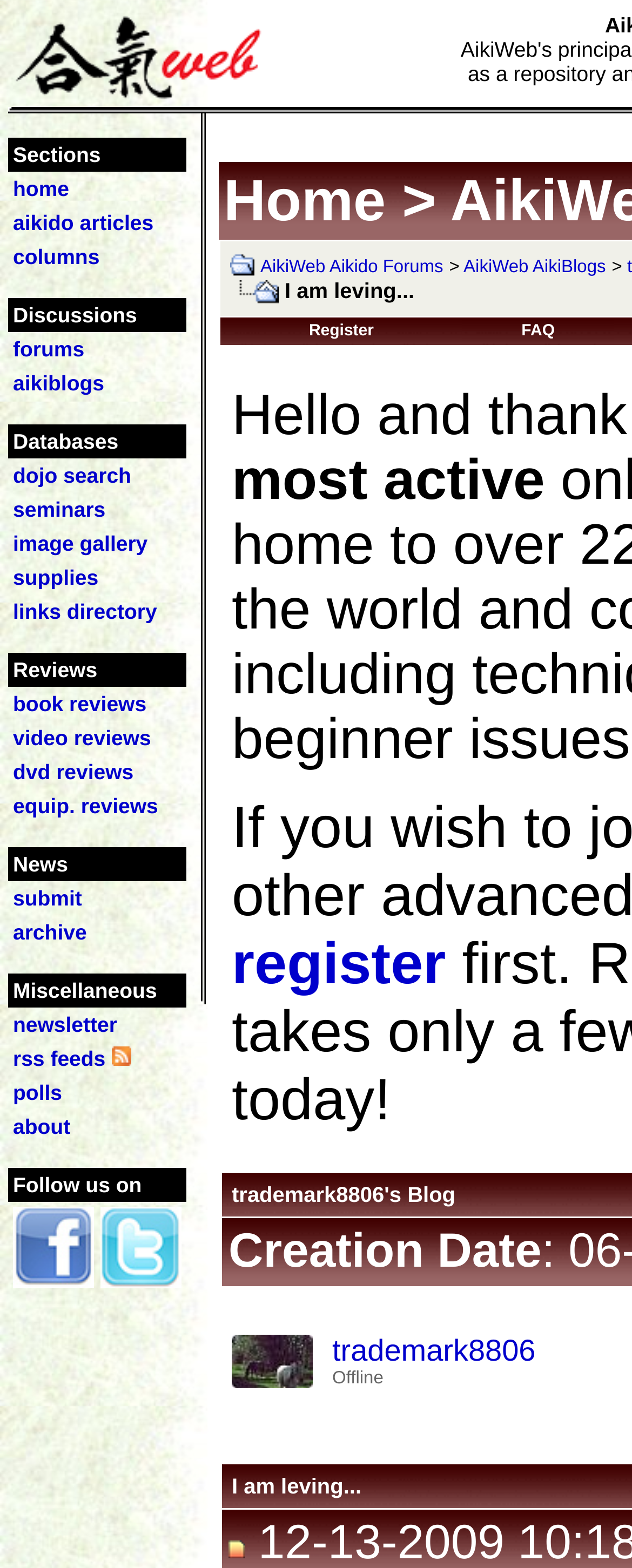Provide a one-word or brief phrase answer to the question:
What is the purpose of the 'dojo search' link?

To search for dojos